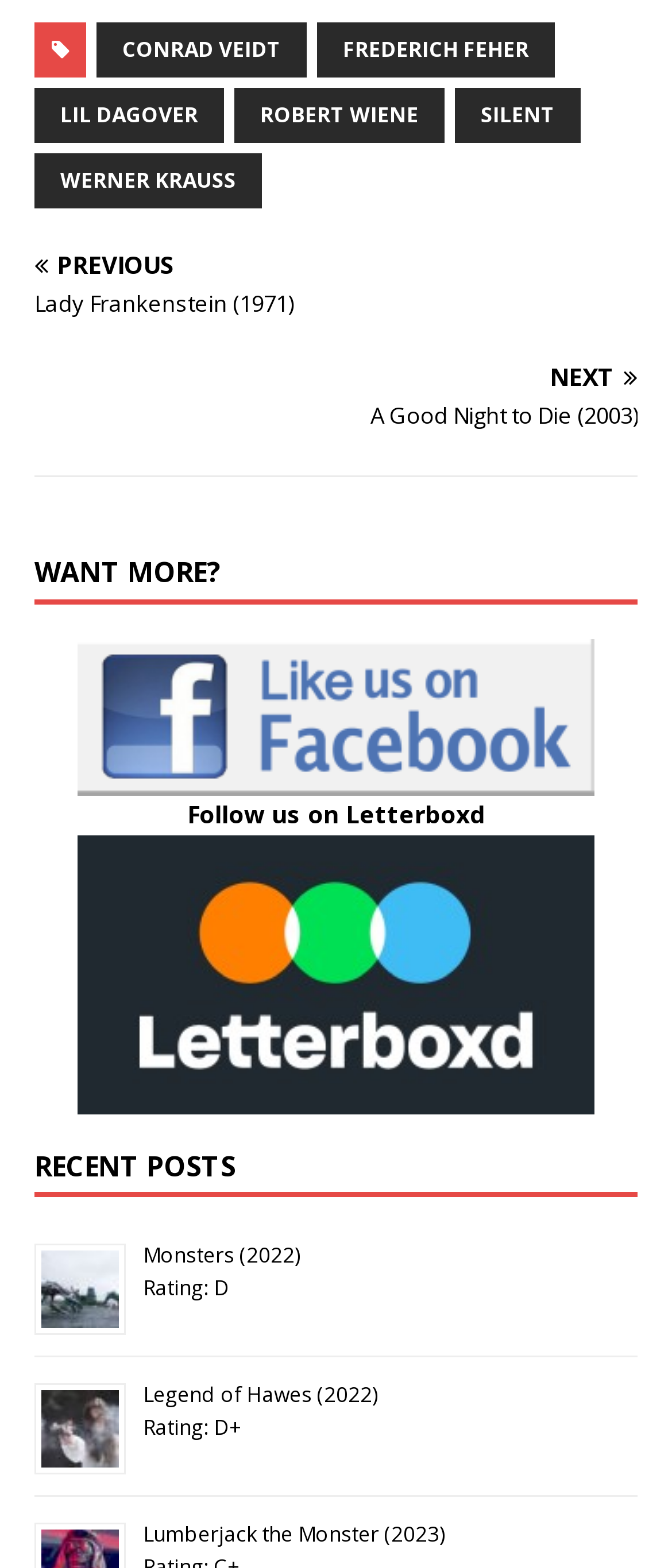What is the purpose of the links 'PREVIOUS' and 'NEXT'?
From the screenshot, provide a brief answer in one word or phrase.

To navigate between movie pages